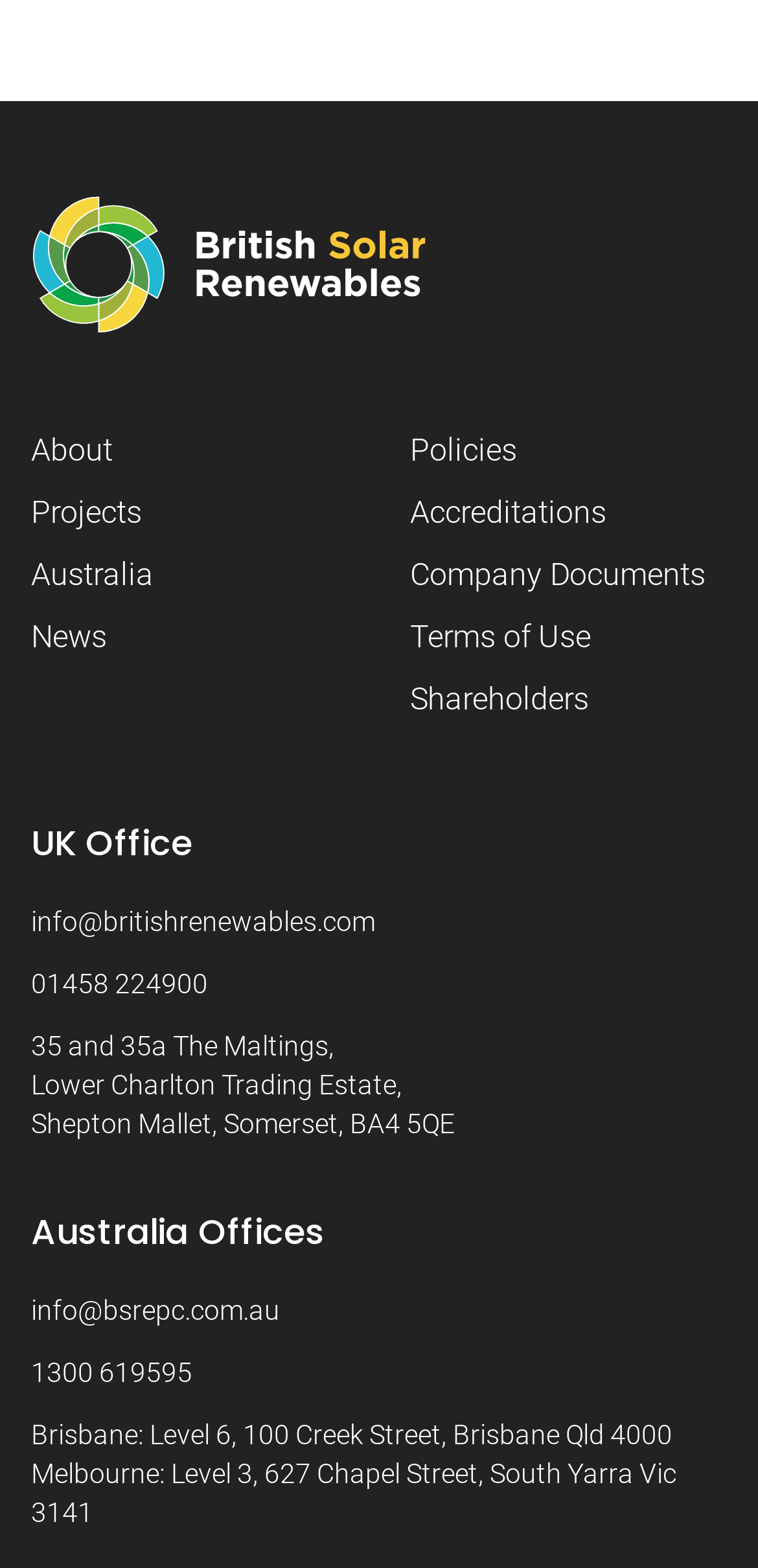What is the address of the Brisbane office?
Based on the image, answer the question with as much detail as possible.

I searched for the address of the Brisbane office and found it listed as Level 6, 100 Creek Street, Brisbane Qld 4000.